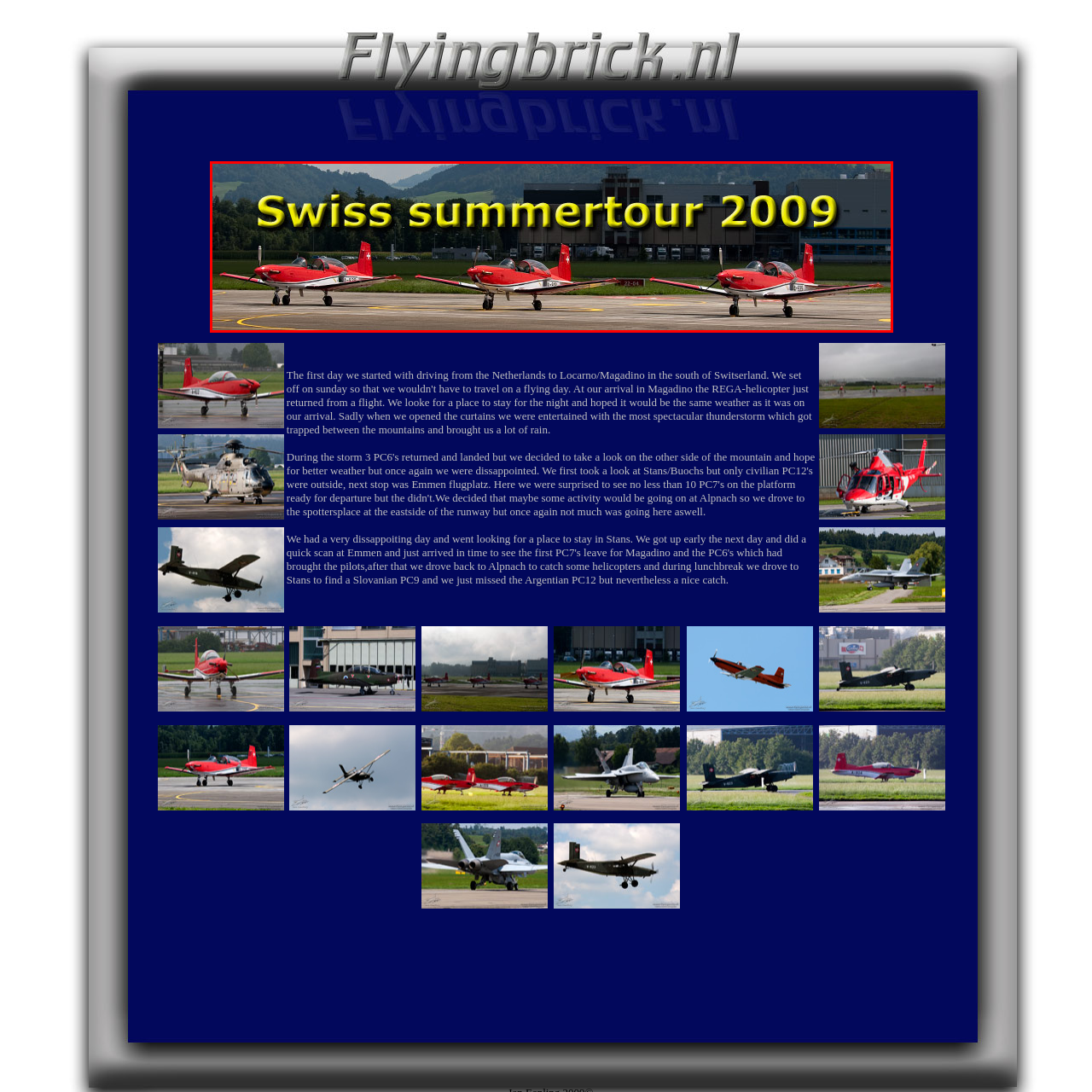Give an in-depth explanation of the image captured within the red boundary.

This vibrant image showcases three red aircraft positioned prominently on the tarmac, set against a backdrop of lush green mountains and a modern airport building. The planes, adorned with distinctive designs, symbolize the excitement of aviation. Above them, bold text proclaims "Swiss summertour 2009," hinting at a memorable journey filled with adventure and exploration in Switzerland. The blue sky enhances the scene, suggesting a perfect day for flying, while the overall composition captures the essence of summer escapades in aviation.